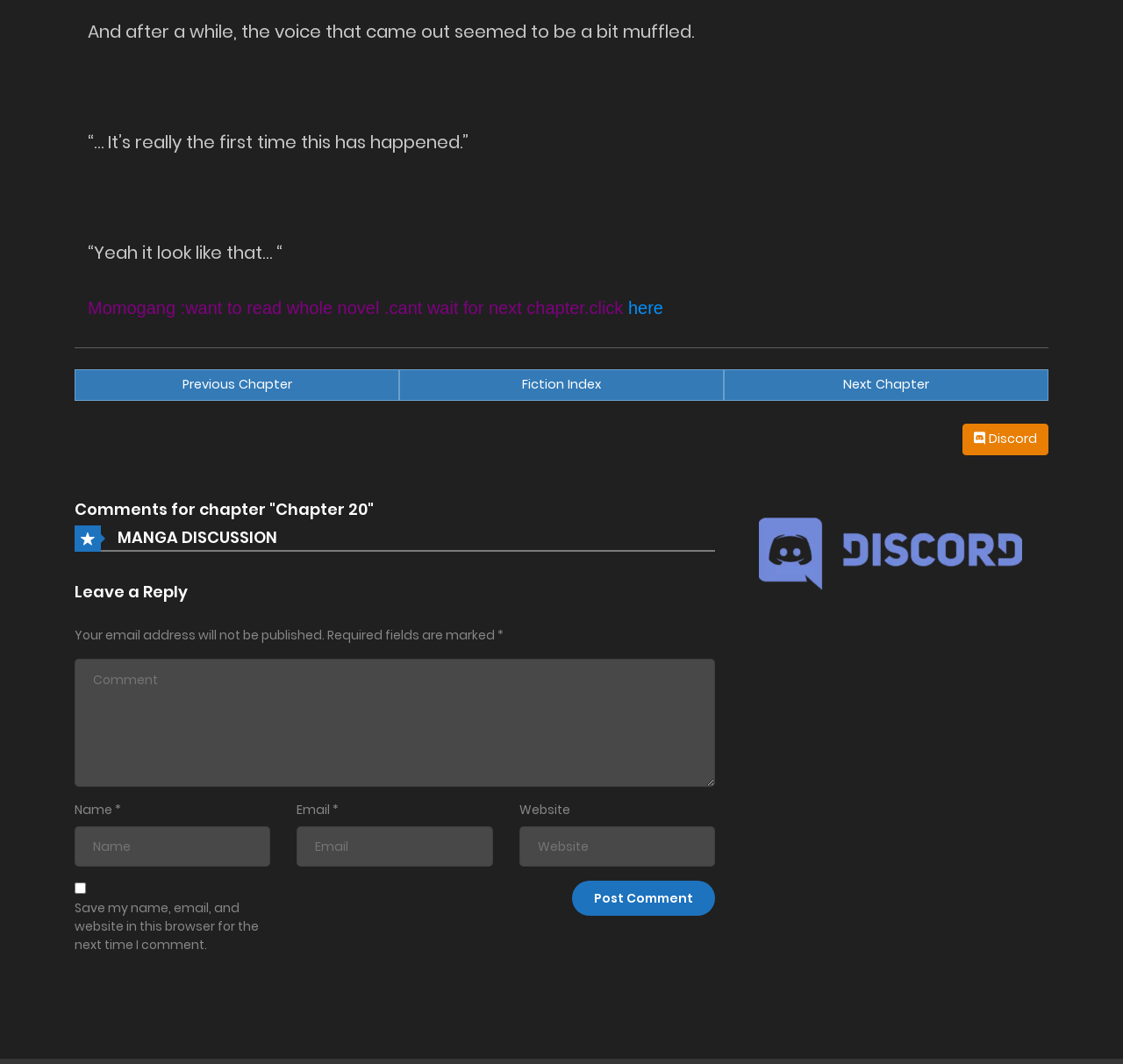How many links are present in the navigation section?
Refer to the image and respond with a one-word or short-phrase answer.

3